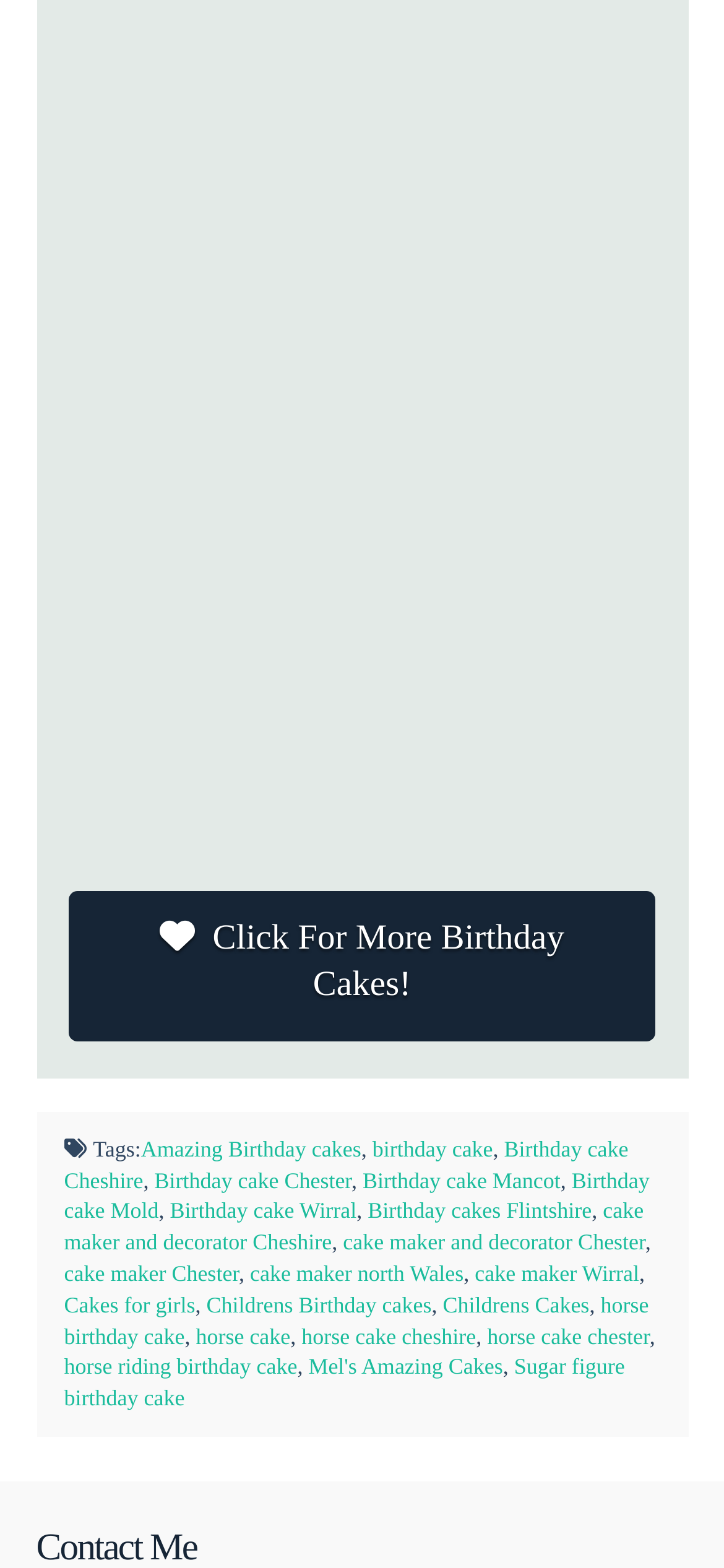Find and indicate the bounding box coordinates of the region you should select to follow the given instruction: "Click on the link to view the 'Bunny Christening Cake' article".

[0.095, 0.268, 0.905, 0.544]